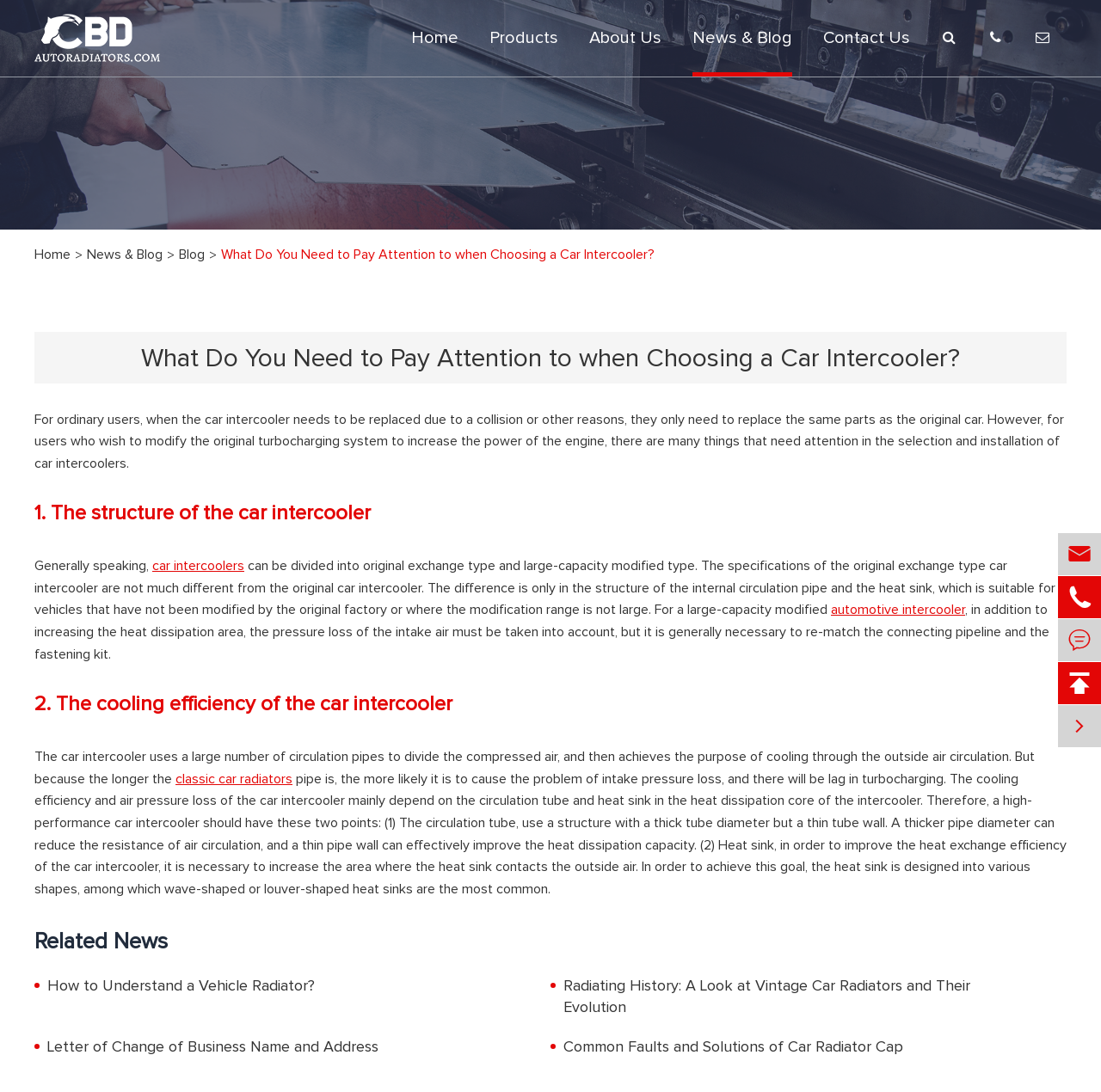Please specify the bounding box coordinates of the clickable section necessary to execute the following command: "Click the 'Home' link".

[0.373, 0.0, 0.416, 0.07]